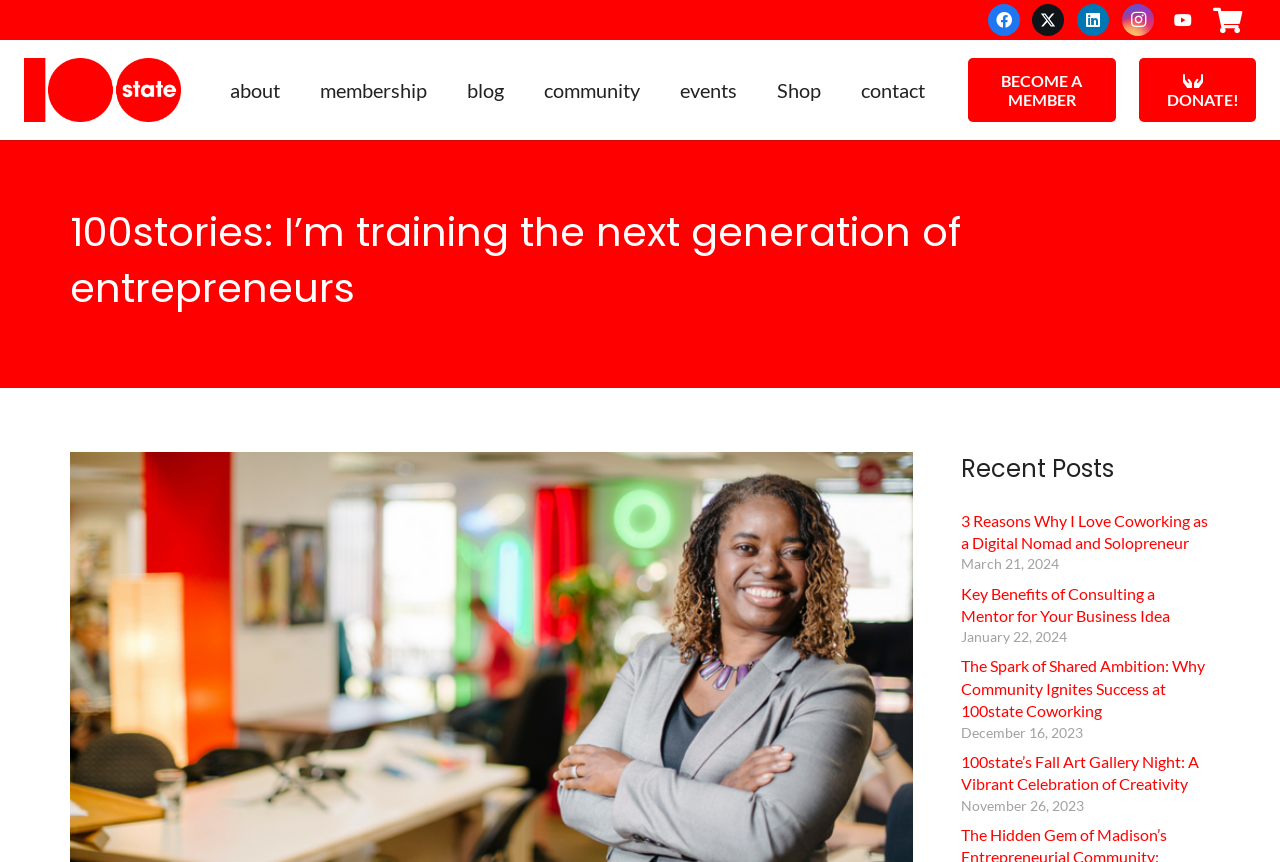Highlight the bounding box coordinates of the region I should click on to meet the following instruction: "Explore recent posts".

[0.751, 0.524, 0.945, 0.563]